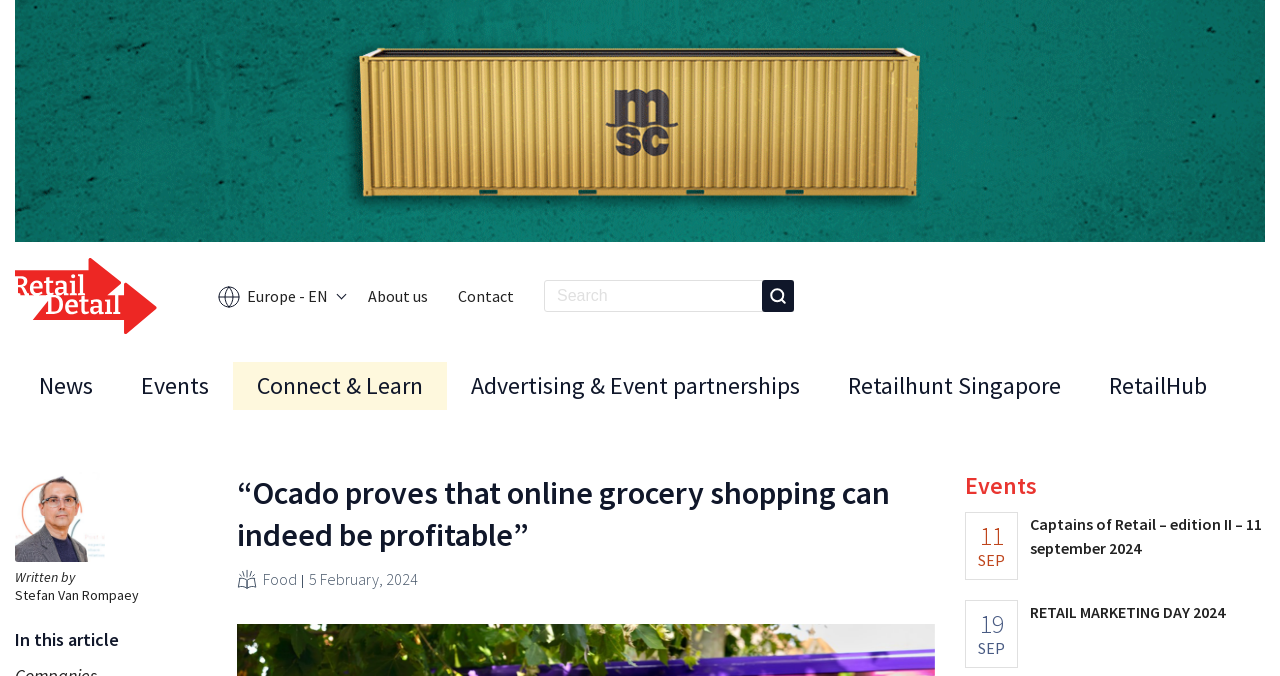Please specify the bounding box coordinates of the clickable region to carry out the following instruction: "Search for something". The coordinates should be four float numbers between 0 and 1, in the format [left, top, right, bottom].

[0.425, 0.414, 0.62, 0.462]